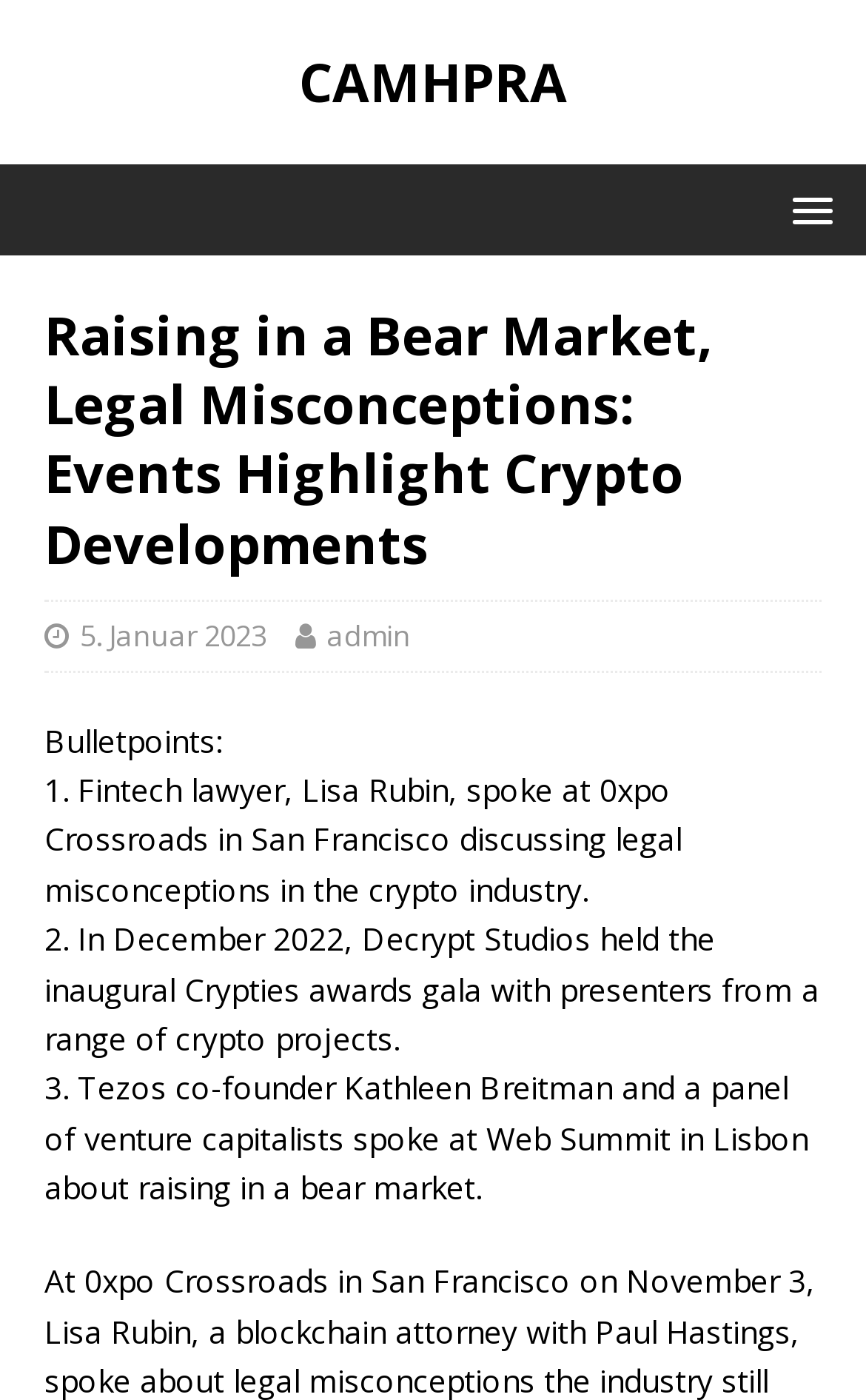Who spoke at 0xpo Crossroads in San Francisco?
Please provide a single word or phrase in response based on the screenshot.

Lisa Rubin